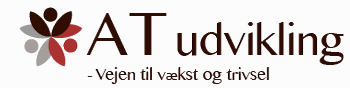Craft a detailed explanation of the image.

The image features the logo of "AT udvikling," showcasing a stylized design that incorporates vibrant colors and abstract shapes. The text prominently displays "AT udvikling," accompanied by a tagline that reads "- Vejen til vækst og trivsel," which translates to "The way to growth and well-being." This logo reflects the organization's focus on personal and professional development, aligning with its mission to nurture the best in leaders and employees alike. The overall aesthetic conveys a sense of dynamism and positivity, emphasizing their commitment to fostering growth and well-being within the corporate landscape.